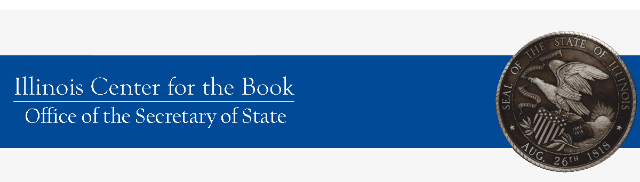What is illustrated on the right side of the banner?
Answer with a single word or phrase, using the screenshot for reference.

The official seal of the State of Illinois